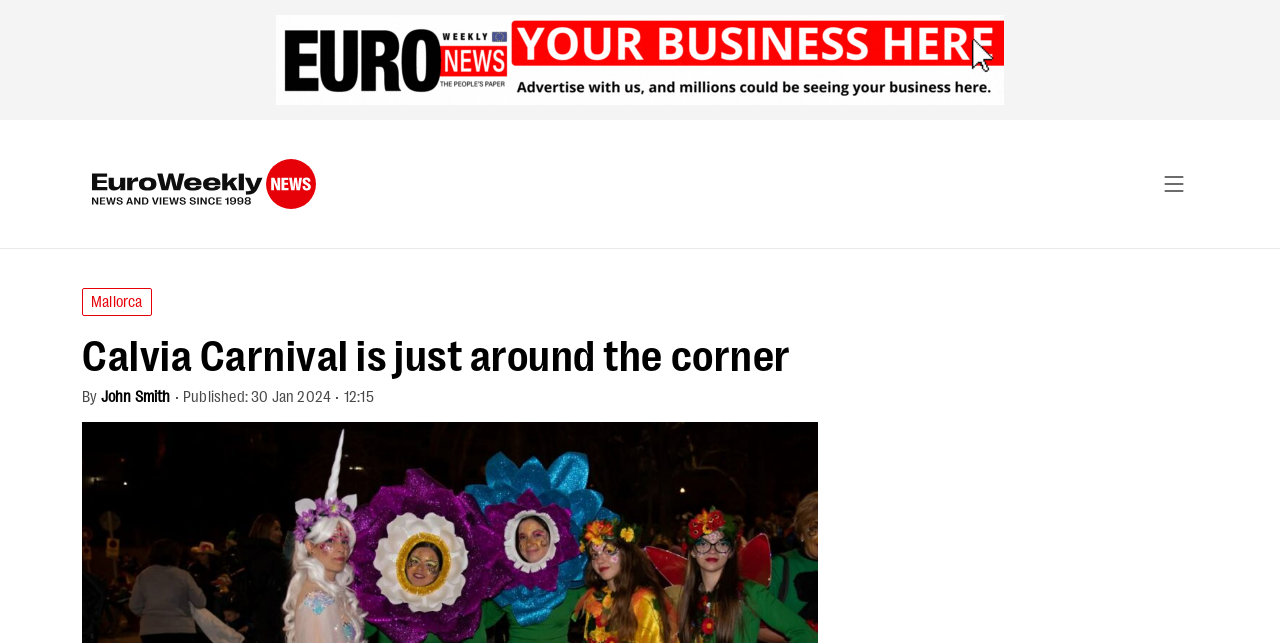Use one word or a short phrase to answer the question provided: 
What is the name of the logo on the top left?

Euro Weekly News logo